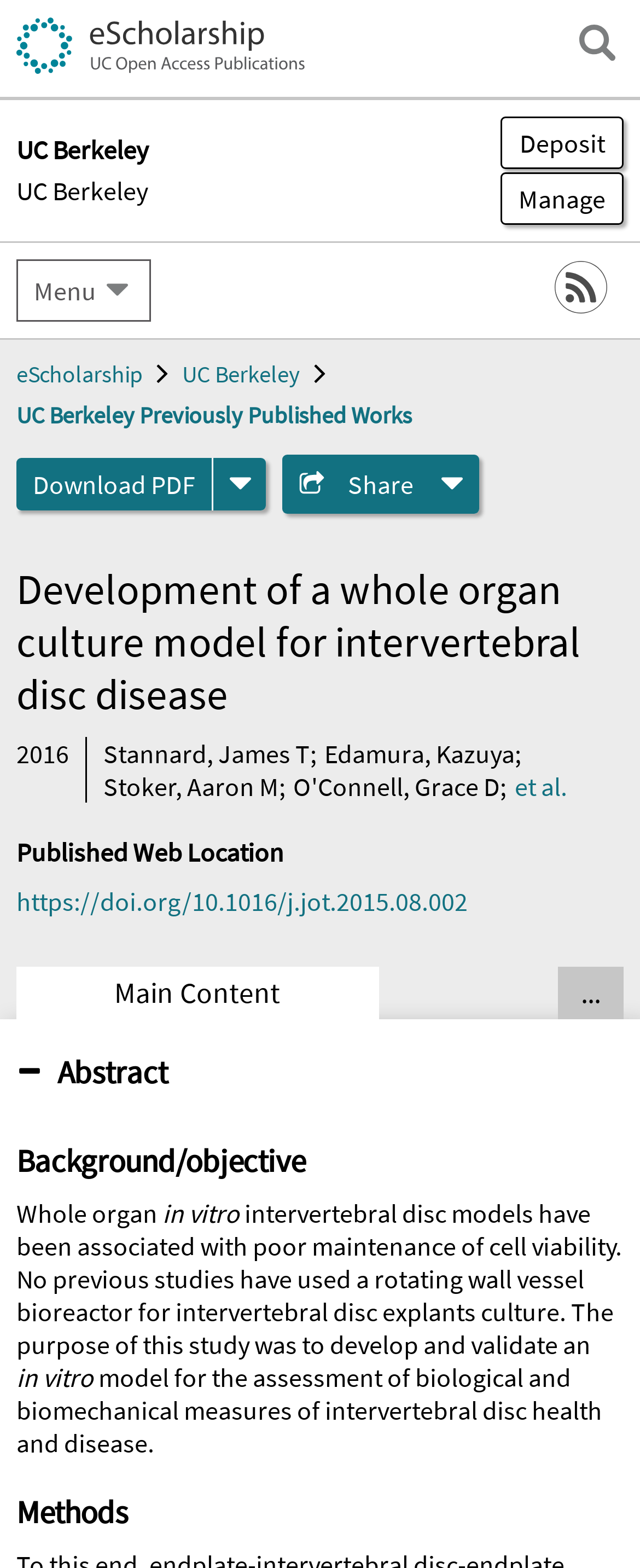Identify the bounding box for the UI element described as: "Stannard, James T". The coordinates should be four float numbers between 0 and 1, i.e., [left, top, right, bottom].

[0.162, 0.534, 0.485, 0.555]